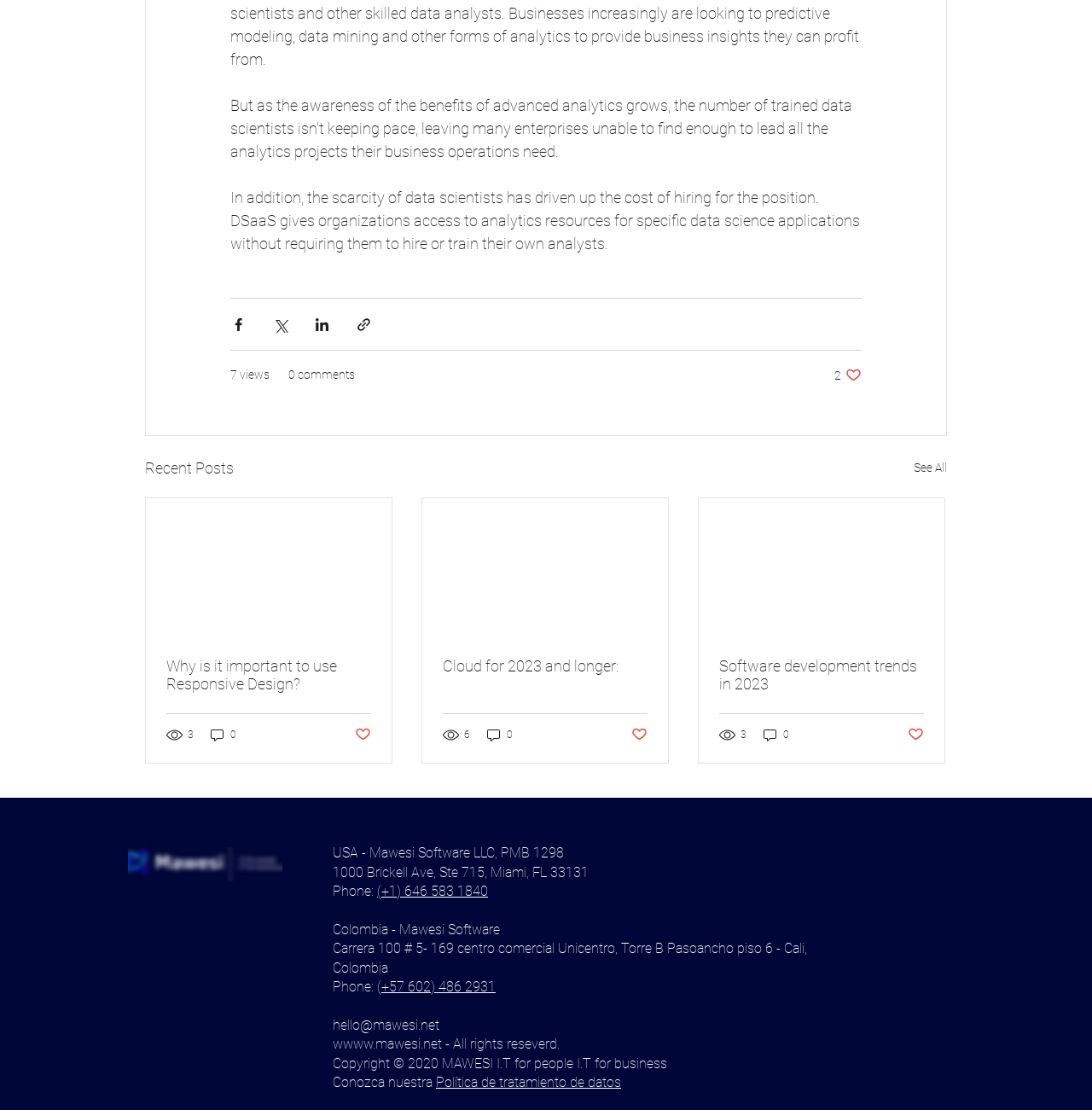Identify the bounding box coordinates of the part that should be clicked to carry out this instruction: "Like the post".

[0.764, 0.331, 0.789, 0.345]